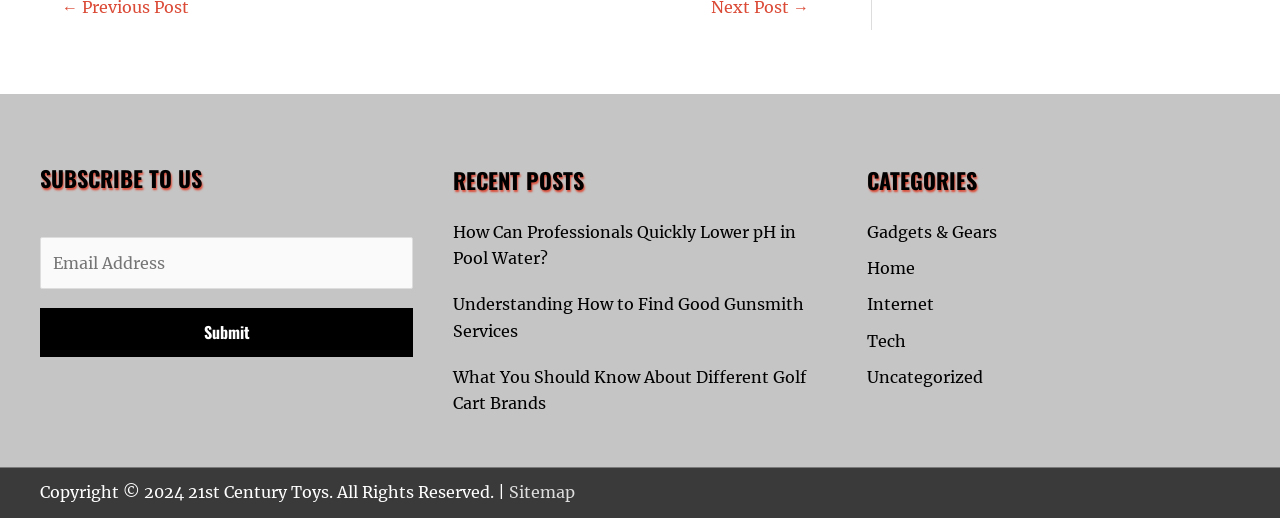Please identify the bounding box coordinates of the area that needs to be clicked to follow this instruction: "Browse the Gadgets & Gears category".

[0.677, 0.428, 0.779, 0.466]